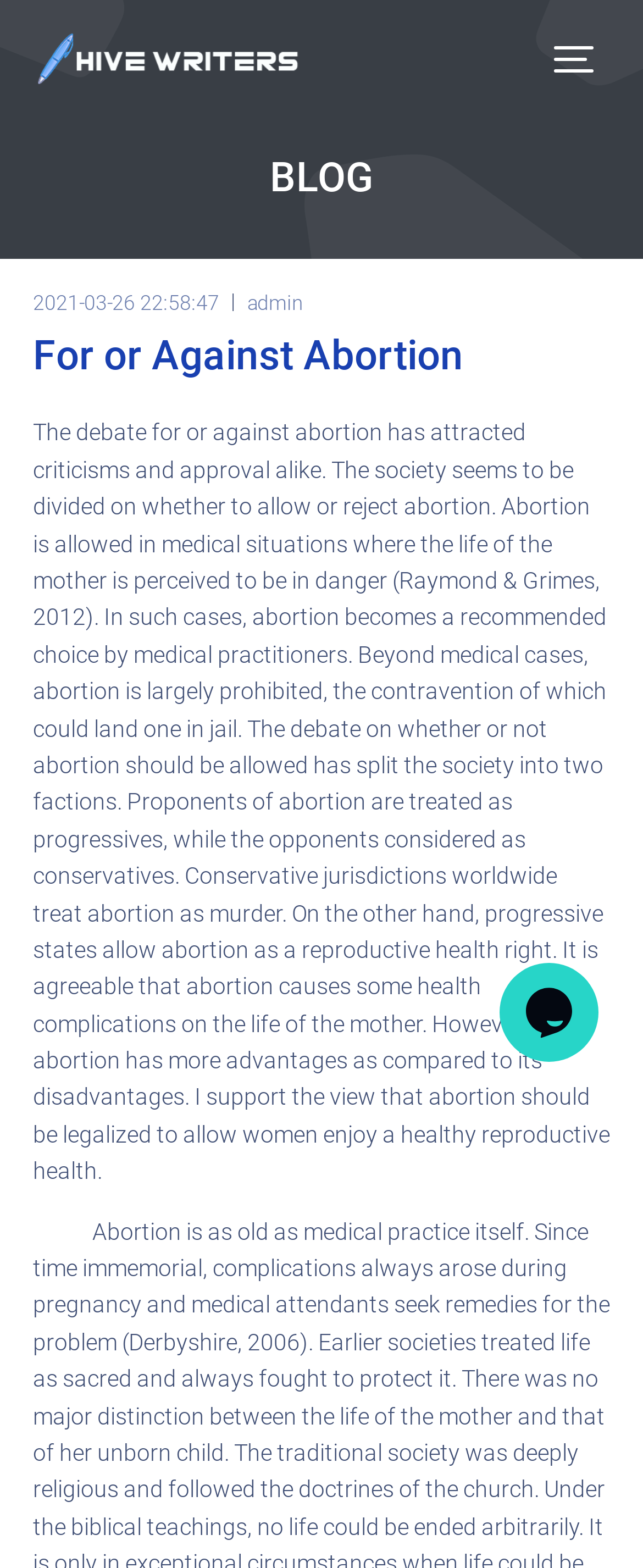Based on what you see in the screenshot, provide a thorough answer to this question: Who wrote the latest article?

The author of the latest article can be found by looking at the link 'admin' which is located below the heading 'BLOG' and above the heading 'For or Against Abortion'.